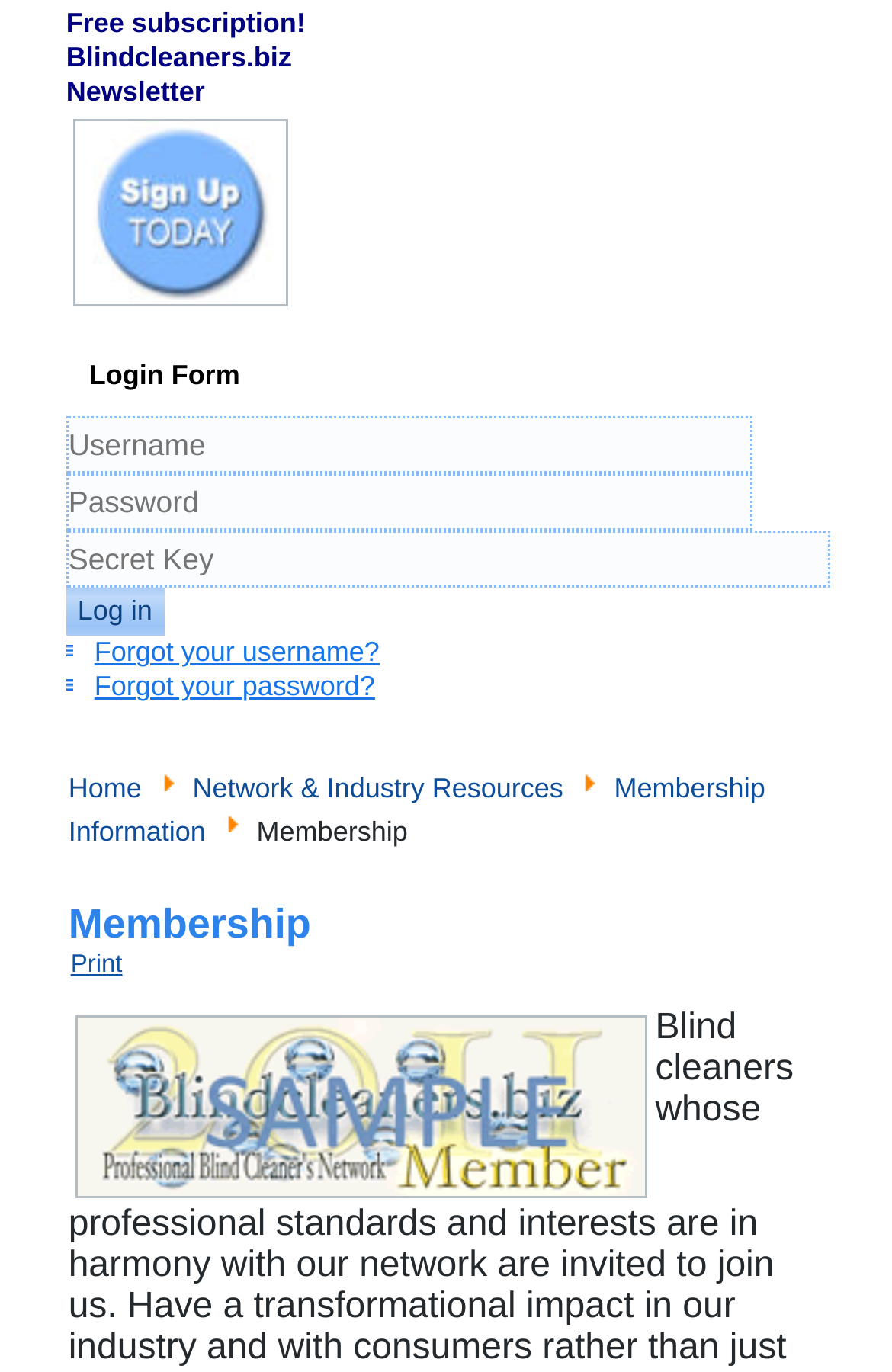Find and provide the bounding box coordinates for the UI element described here: "Network & Industry Resources". The coordinates should be given as four float numbers between 0 and 1: [left, top, right, bottom].

[0.216, 0.563, 0.631, 0.587]